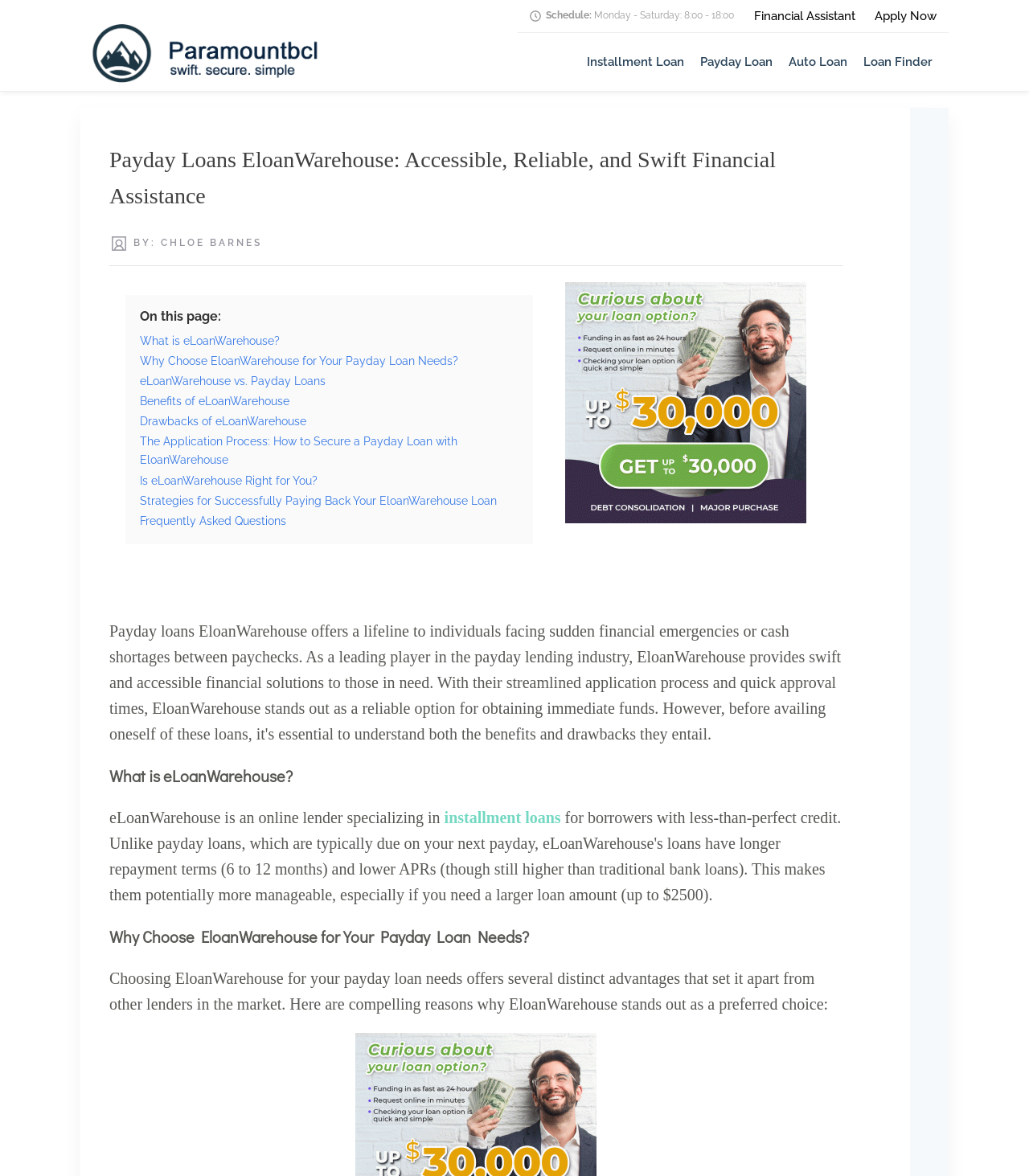Could you locate the bounding box coordinates for the section that should be clicked to accomplish this task: "Click the 'Financial Assistant' link".

[0.733, 0.005, 0.831, 0.022]